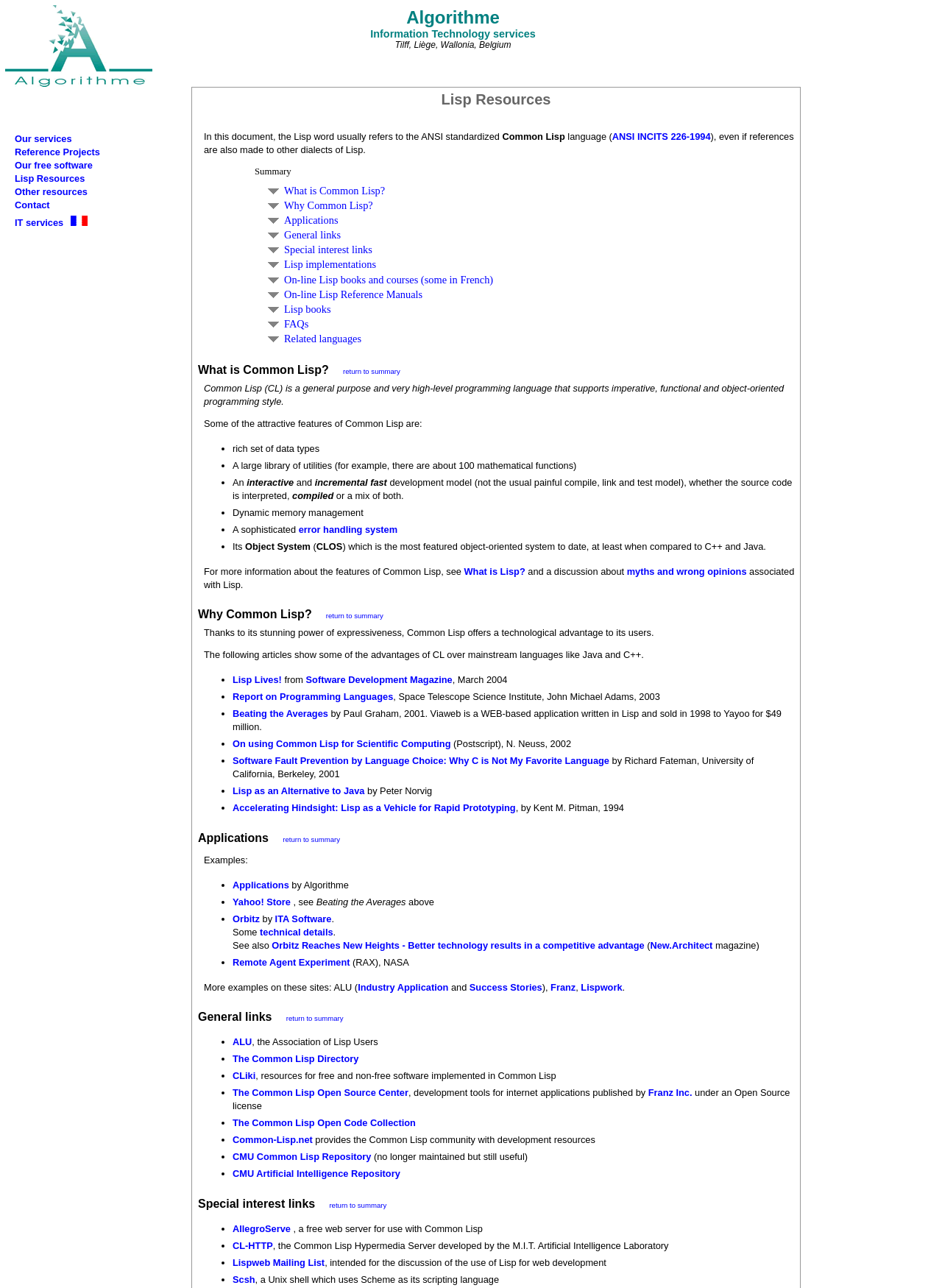Use a single word or phrase to answer the following:
What is the purpose of the 'return to summary' link?

To go back to the summary